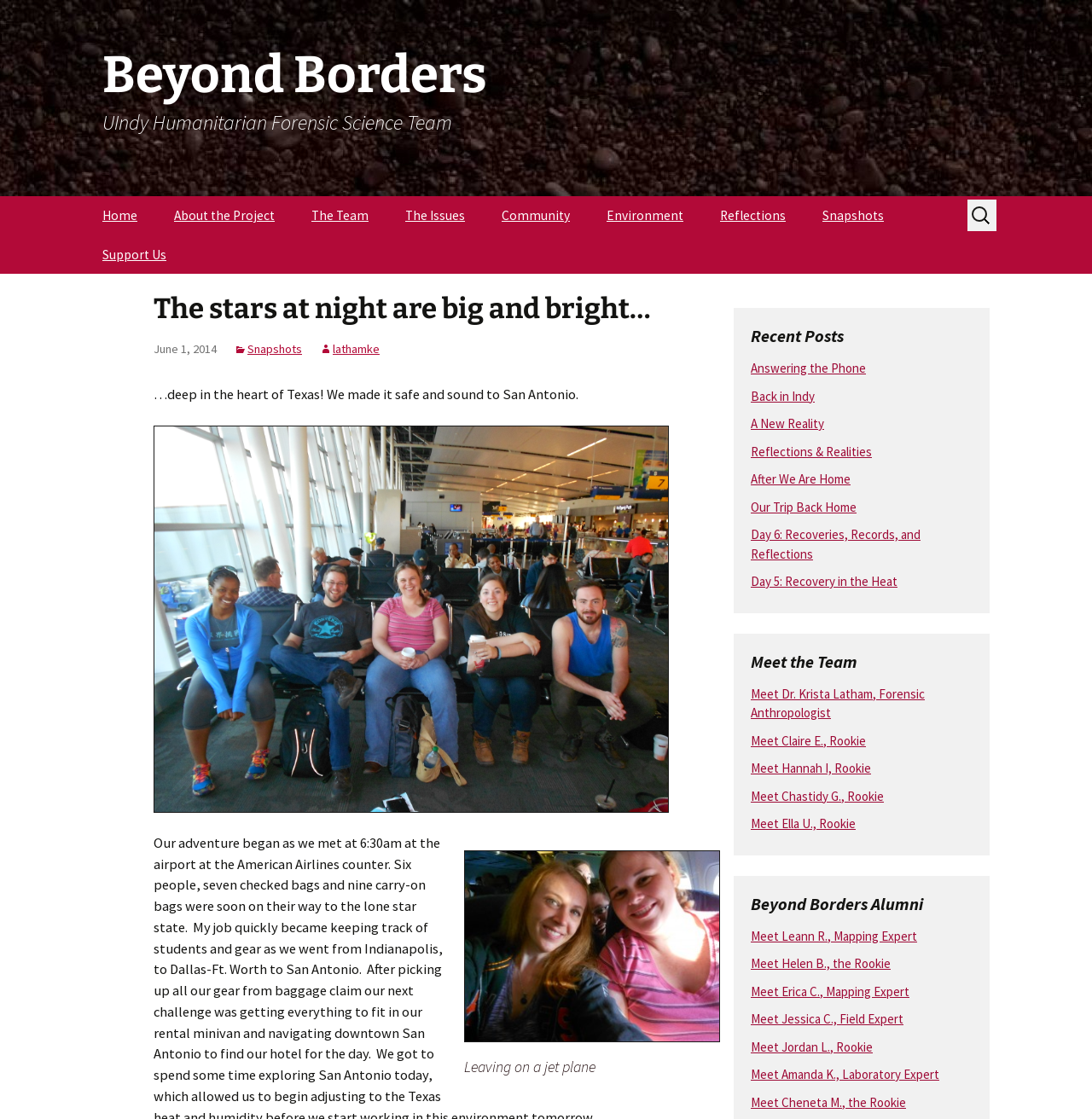Show the bounding box coordinates of the region that should be clicked to follow the instruction: "Click on the 'Home' link."

[0.078, 0.175, 0.141, 0.21]